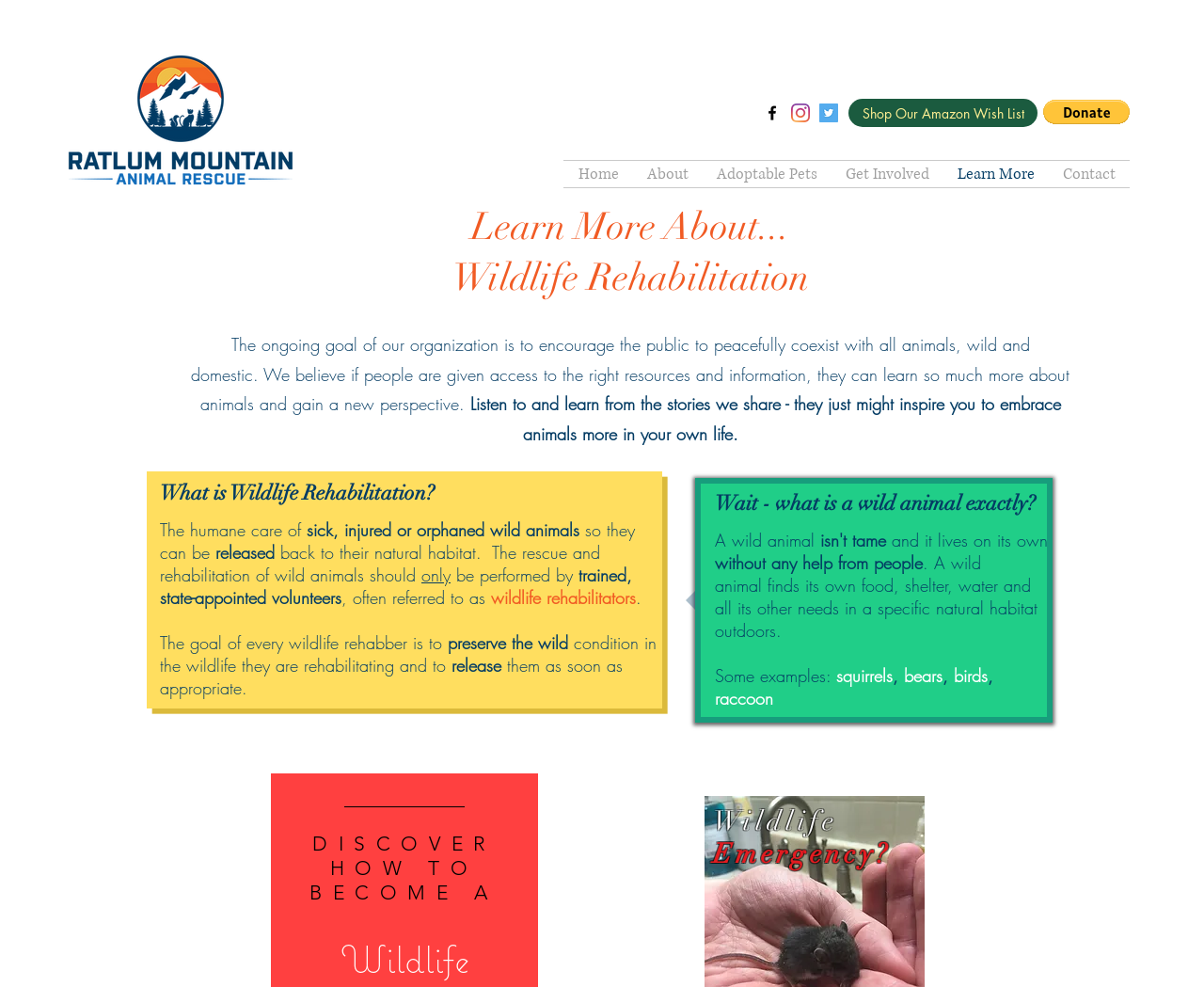Produce an elaborate caption capturing the essence of the webpage.

This webpage is about Wildlife Rehabilitation at Ratlum Mountain Animal. At the top left, there is a PNG-file image. On the top right, there is a social bar with links to Facebook, Instagram, and Twitter, each represented by an icon. Next to the social bar, there is a link to "Shop Our Amazon Wish List" and a button to "Donate via PayPal".

Below the top section, there is a navigation menu with links to "Home", "About", "Adoptable Pets", "Get Involved", "Learn More", and "Contact". 

The main content of the webpage is divided into several sections. The first section has a heading "Learn More About..." and introduces the organization's goal of encouraging peaceful coexistence with animals. There is a paragraph of text explaining the importance of providing access to resources and information to learn about animals.

The next section has a heading "Wildlife Rehabilitation" and explains the concept of wildlife rehabilitation, which involves the humane care of sick, injured, or orphaned wild animals with the goal of releasing them back into their natural habitat. There are several paragraphs of text explaining the process and importance of wildlife rehabilitation.

Further down, there is a section with a heading "What is a wild animal exactly?" which explains the definition of a wild animal and provides examples such as squirrels, bears, birds, and raccoons.

Finally, there are three headings at the bottom of the page: "DISCOVER", "HOW TO BECOME A", and "Wildlife Emergency?", which appear to be calls to action or links to further information.